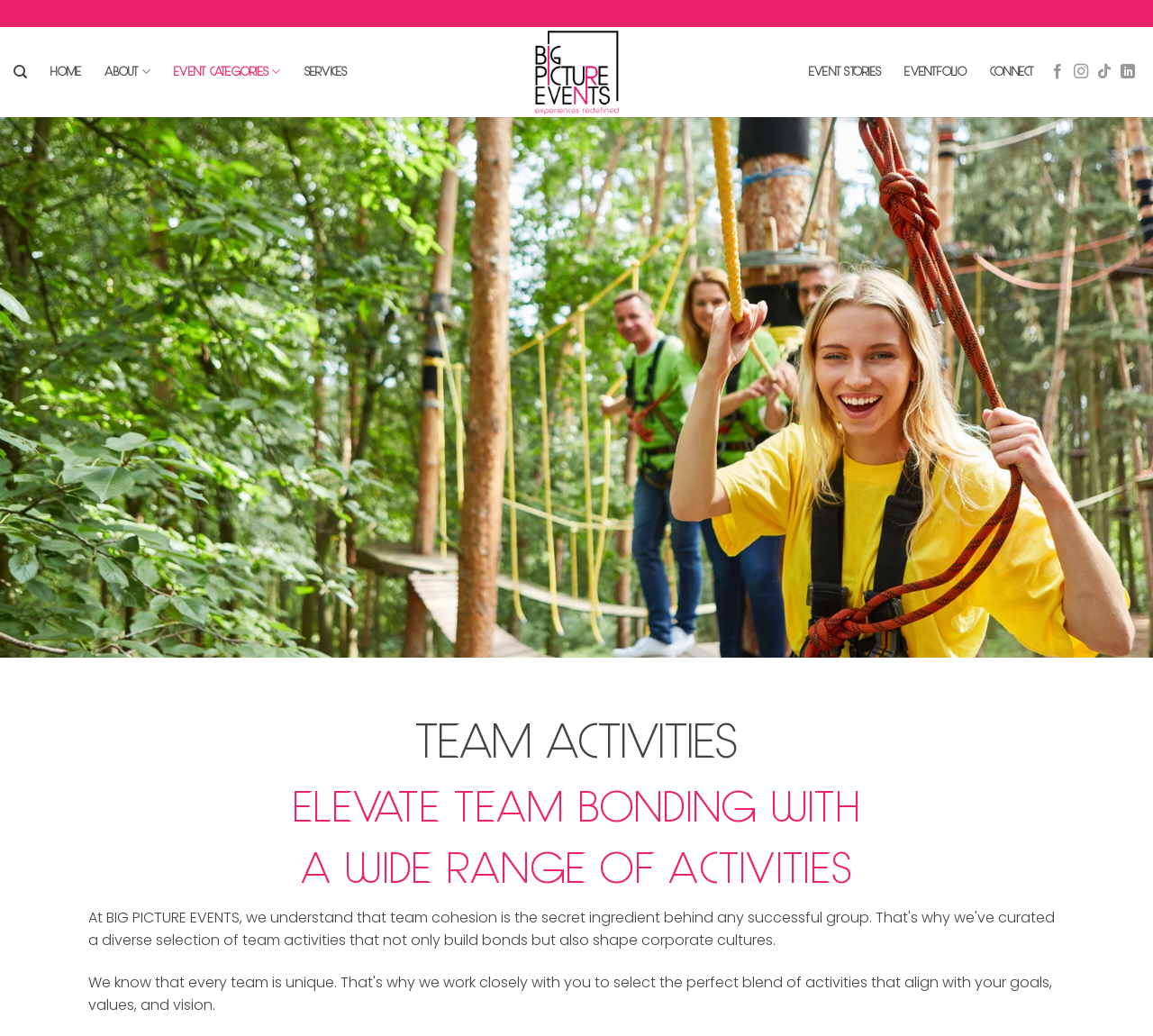Explain the contents of the webpage comprehensively.

The webpage is about Team Activities by Big Picture Events. At the top, there is a large heading "BIG PICTURE EVENTS GREECE" followed by a link to "Big Picture Events" with an accompanying image. Below this, there is a row of navigation links, including "Search", "HOME", "ABOUT", "EVENT CATEGORIES", "SERVICES", "EVENT STORIES", "EVENTFOLIO", and "CONNECT". 

To the right of the navigation links, there are social media links to follow Big Picture Events on Facebook, Instagram, TikTok, and LinkedIn. 

The main content of the page is divided into three sections, each with a heading. The first heading is "TEAM ACTIVITIES", followed by "ELEVATE TEAM BONDING WITH", and then "A WIDE RANGE OF ACTIVITIES".